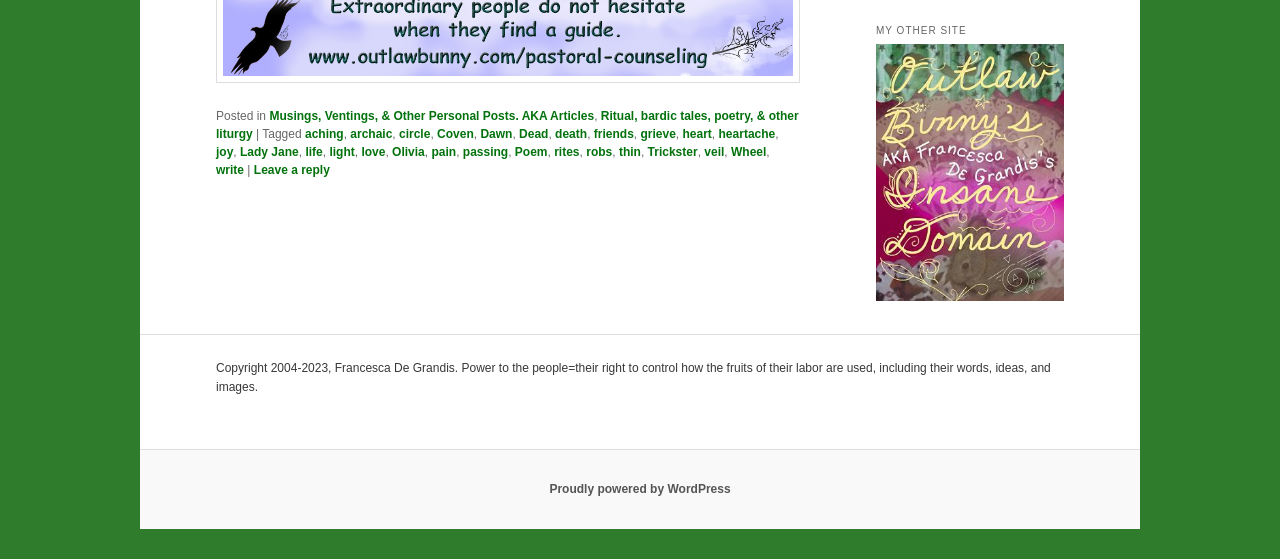Determine the bounding box coordinates of the area to click in order to meet this instruction: "View the post tagged with aching".

[0.238, 0.227, 0.268, 0.252]